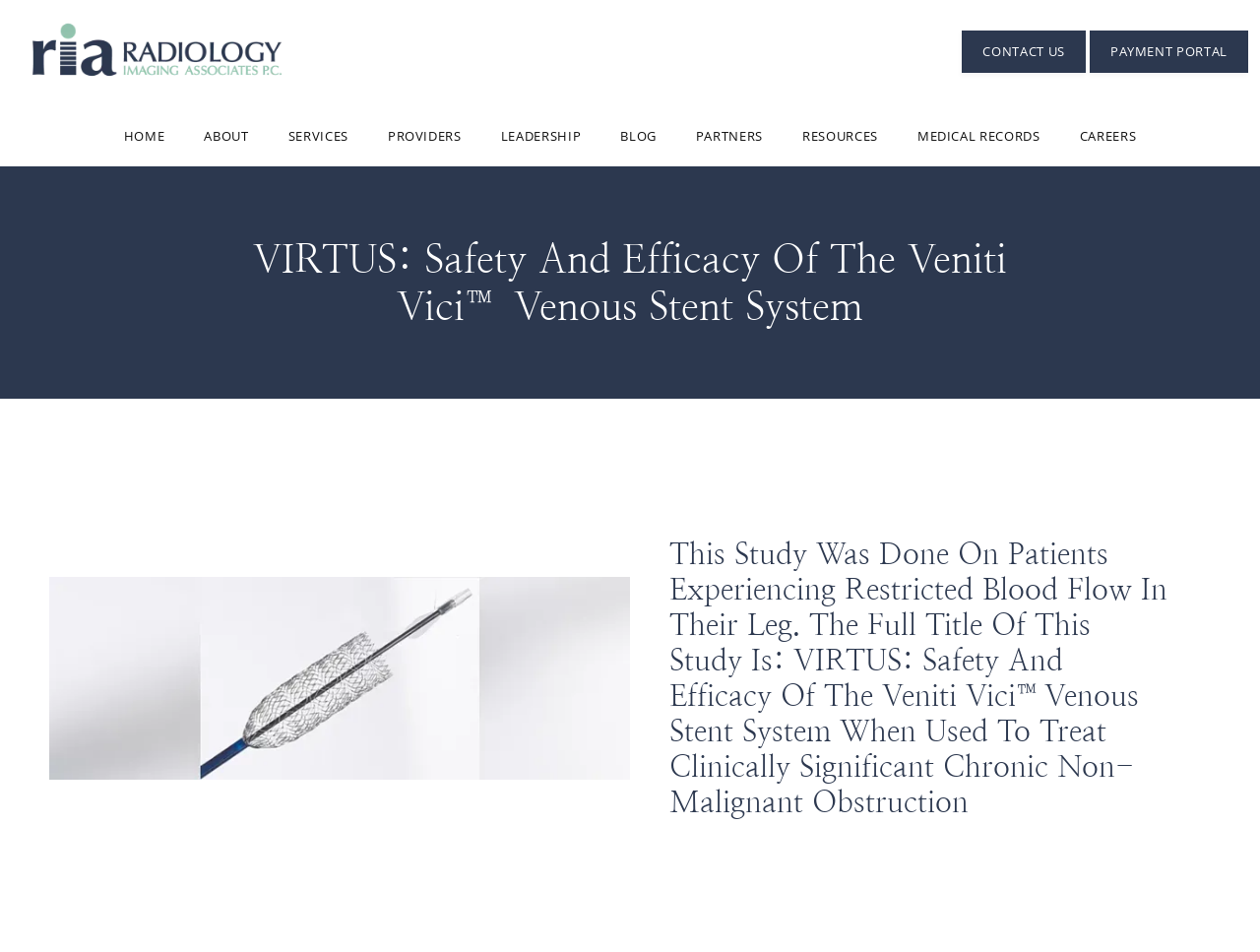Give a one-word or one-phrase response to the question:
What is the name of the radiology group?

Radiology Imaging Associates